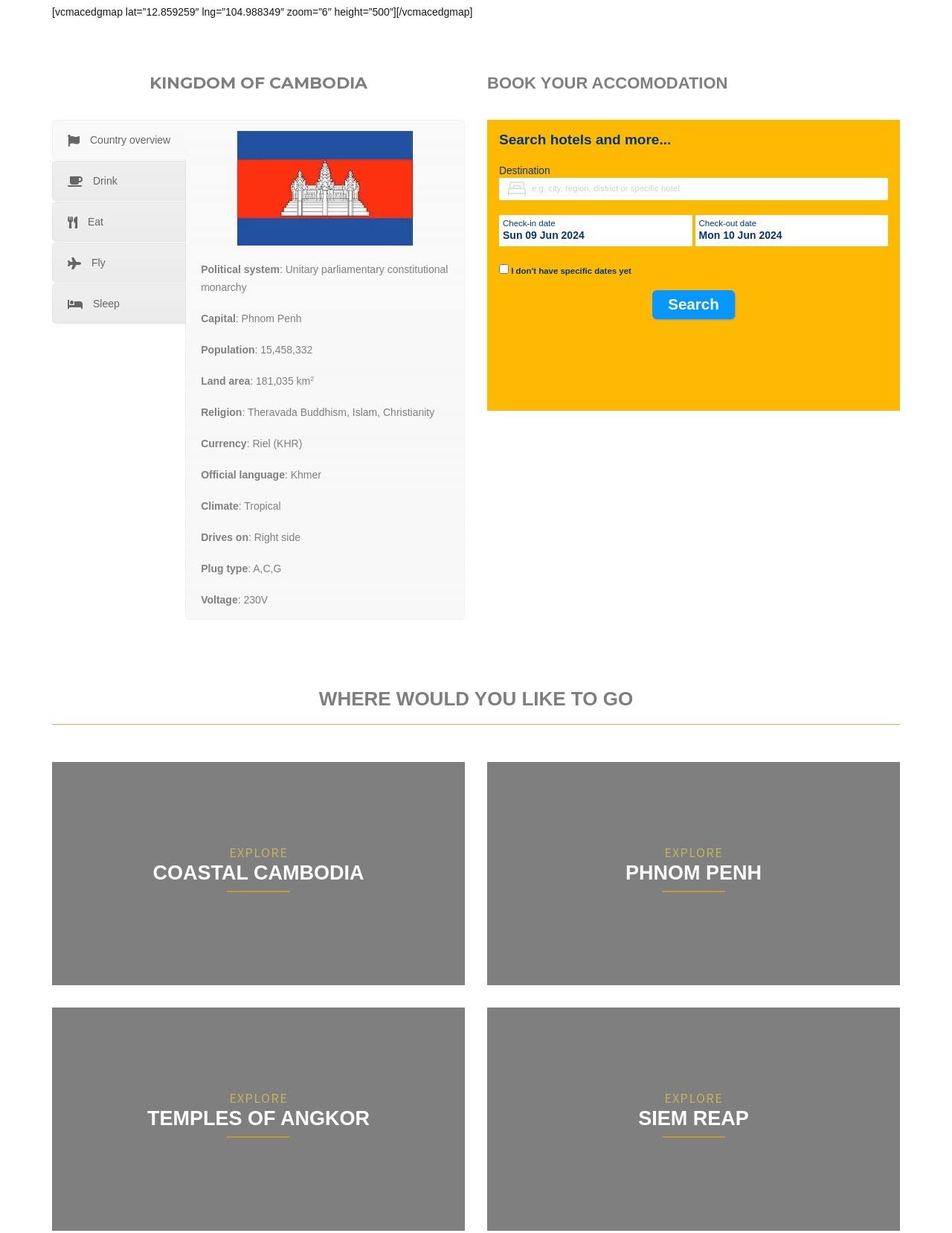Please answer the following question using a single word or phrase: 
What are the three destinations that can be explored?

Coastal Cambodia, Phnom Penh, and Temples of Angkor